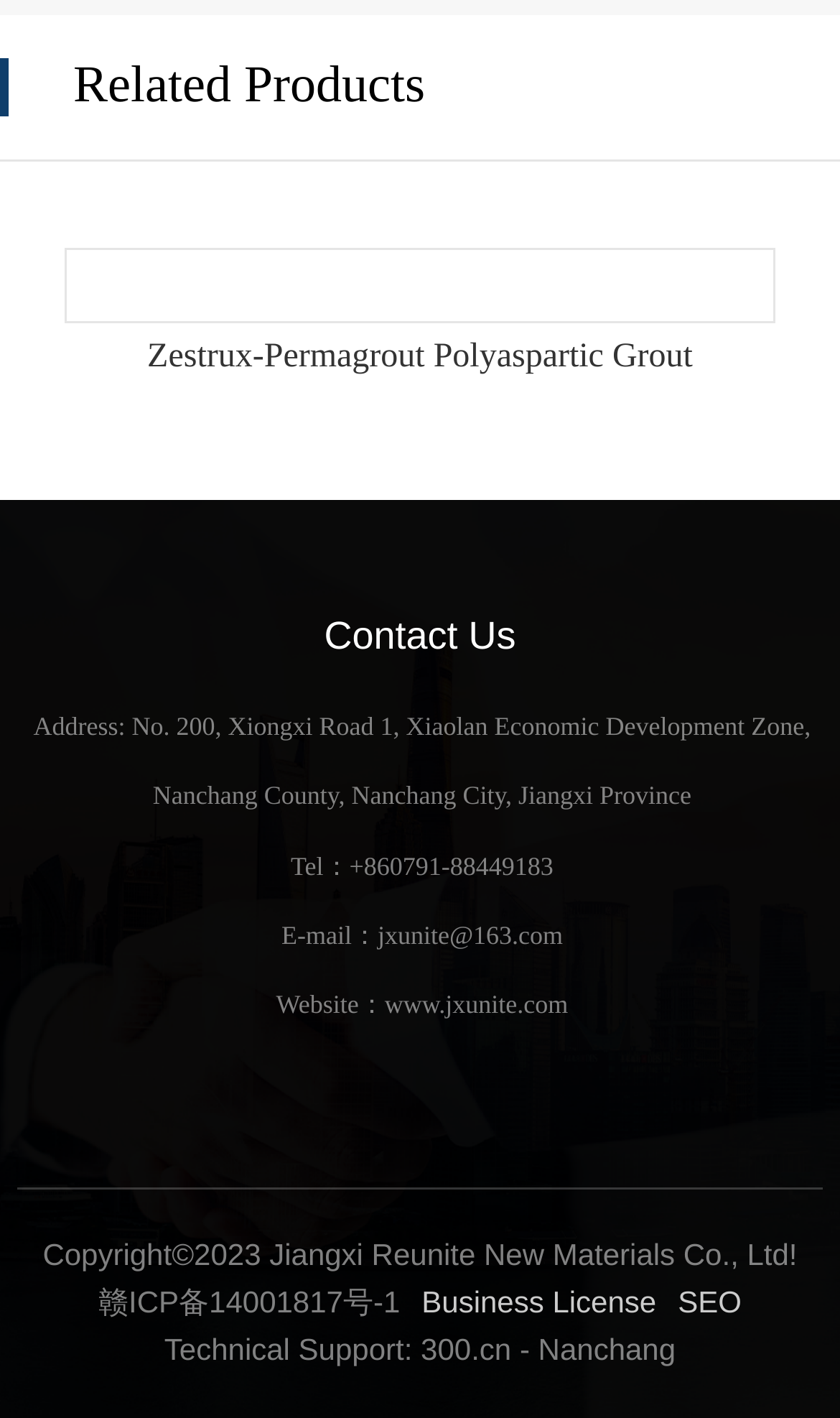Highlight the bounding box coordinates of the element you need to click to perform the following instruction: "Contact us."

[0.386, 0.433, 0.614, 0.463]